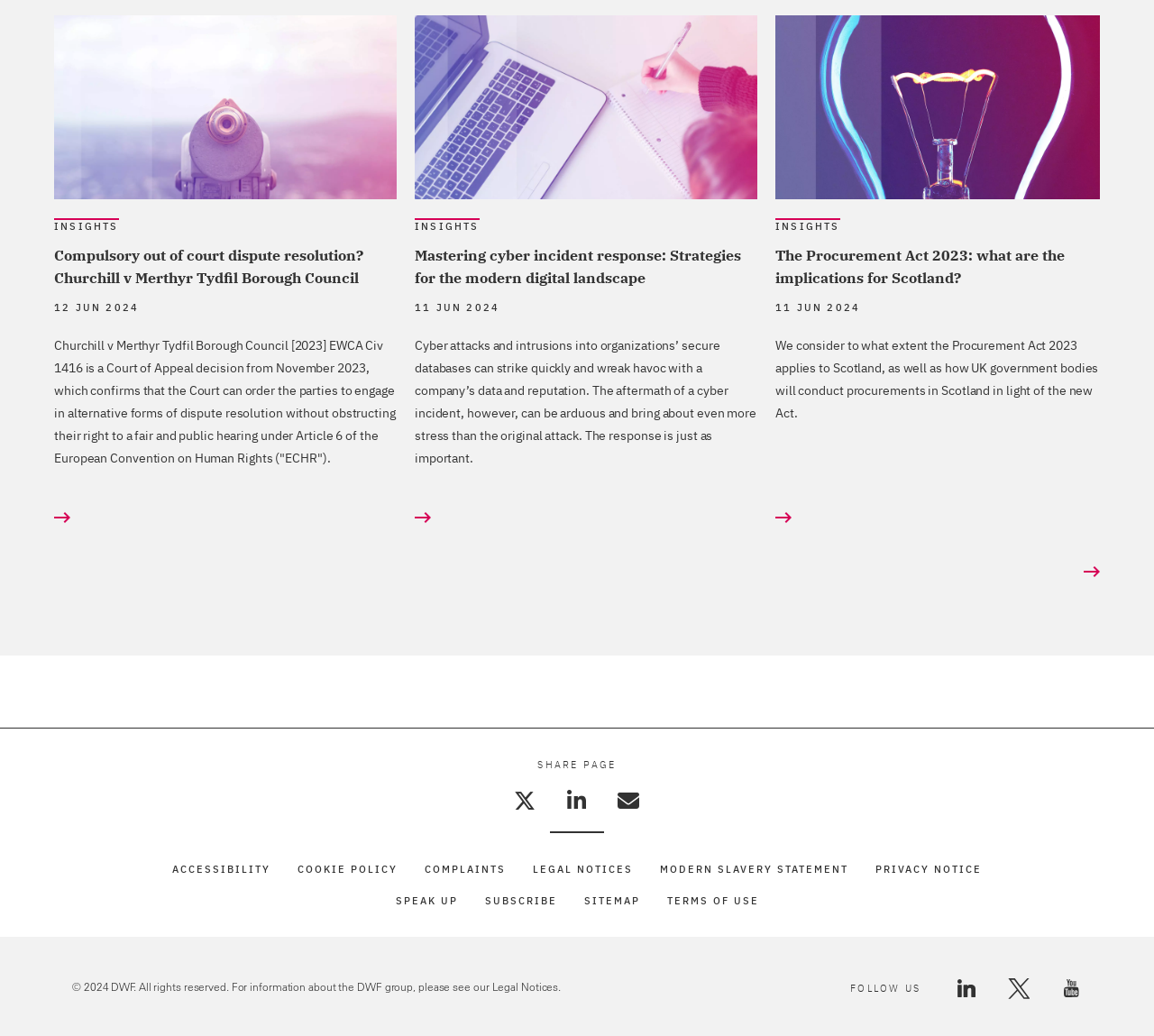Using the image as a reference, answer the following question in as much detail as possible:
How many social media platforms are linked at the bottom of the webpage?

At the bottom of the webpage, there are links to three social media platforms: LinkedIn, Twitter, and Youtube. These links allow users to follow DWF on these platforms.